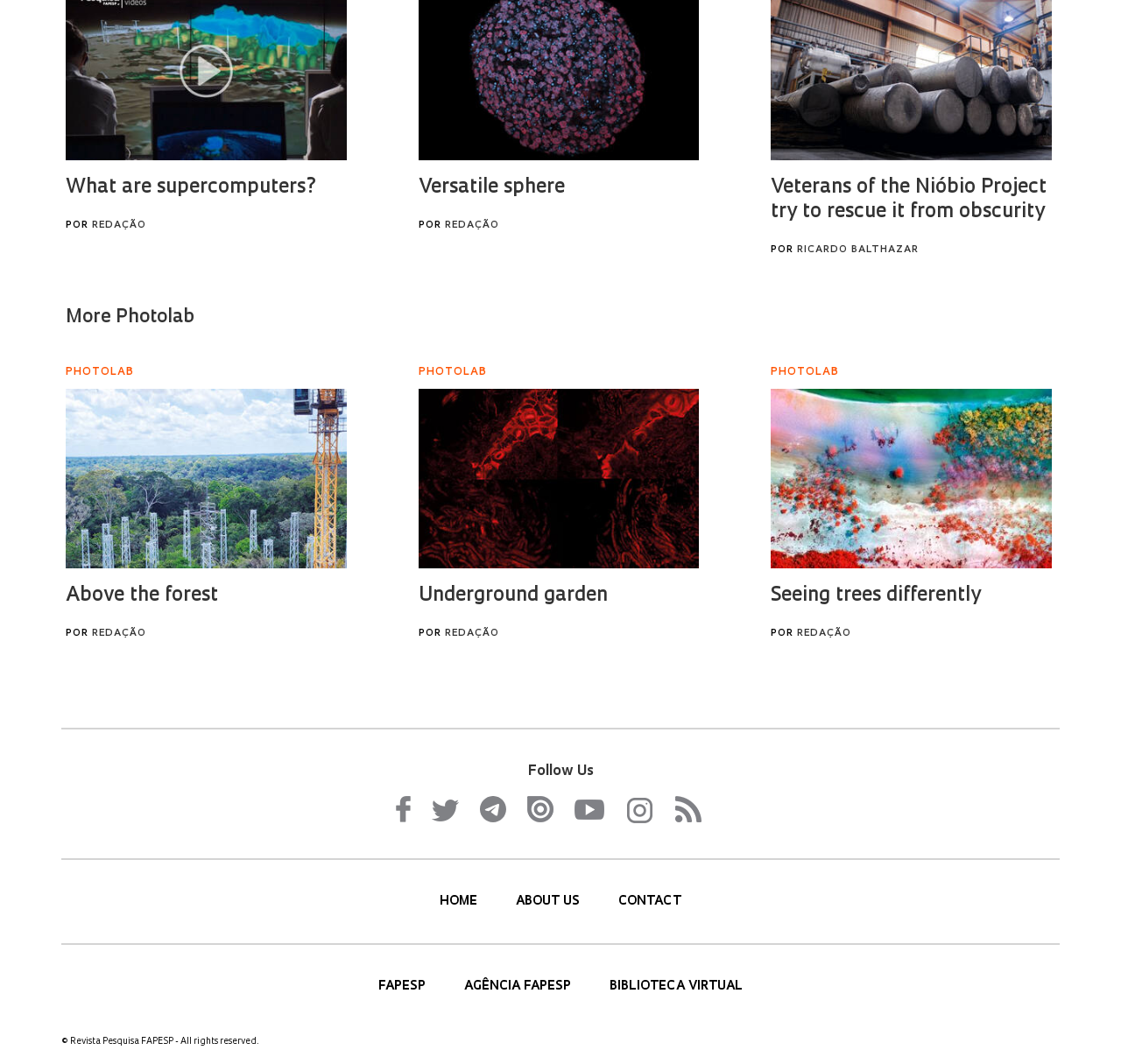Please determine the bounding box coordinates of the element to click in order to execute the following instruction: "Go to home page". The coordinates should be four float numbers between 0 and 1, specified as [left, top, right, bottom].

[0.392, 0.841, 0.429, 0.854]